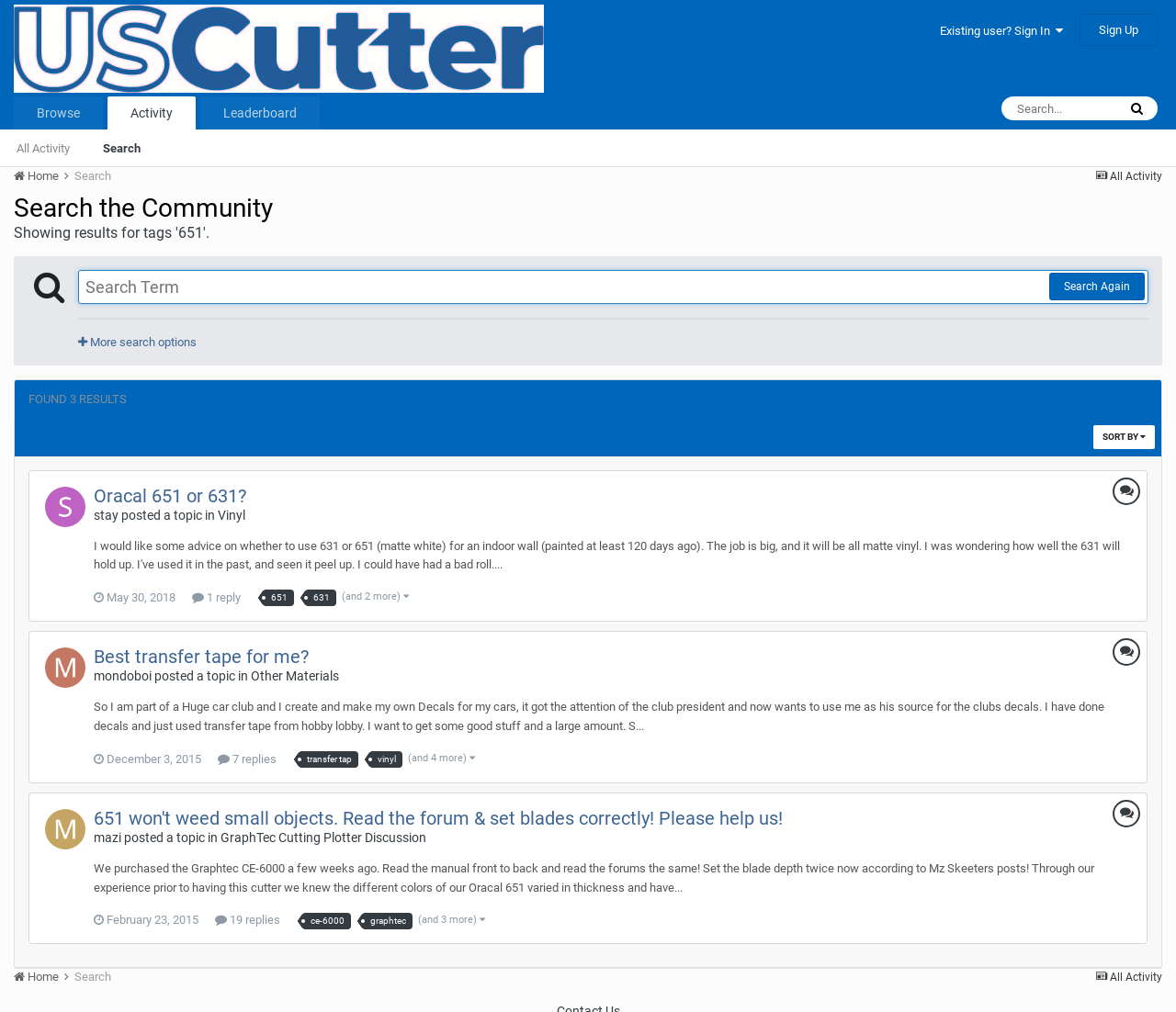Select the bounding box coordinates of the element I need to click to carry out the following instruction: "Sort search results".

[0.93, 0.42, 0.982, 0.443]